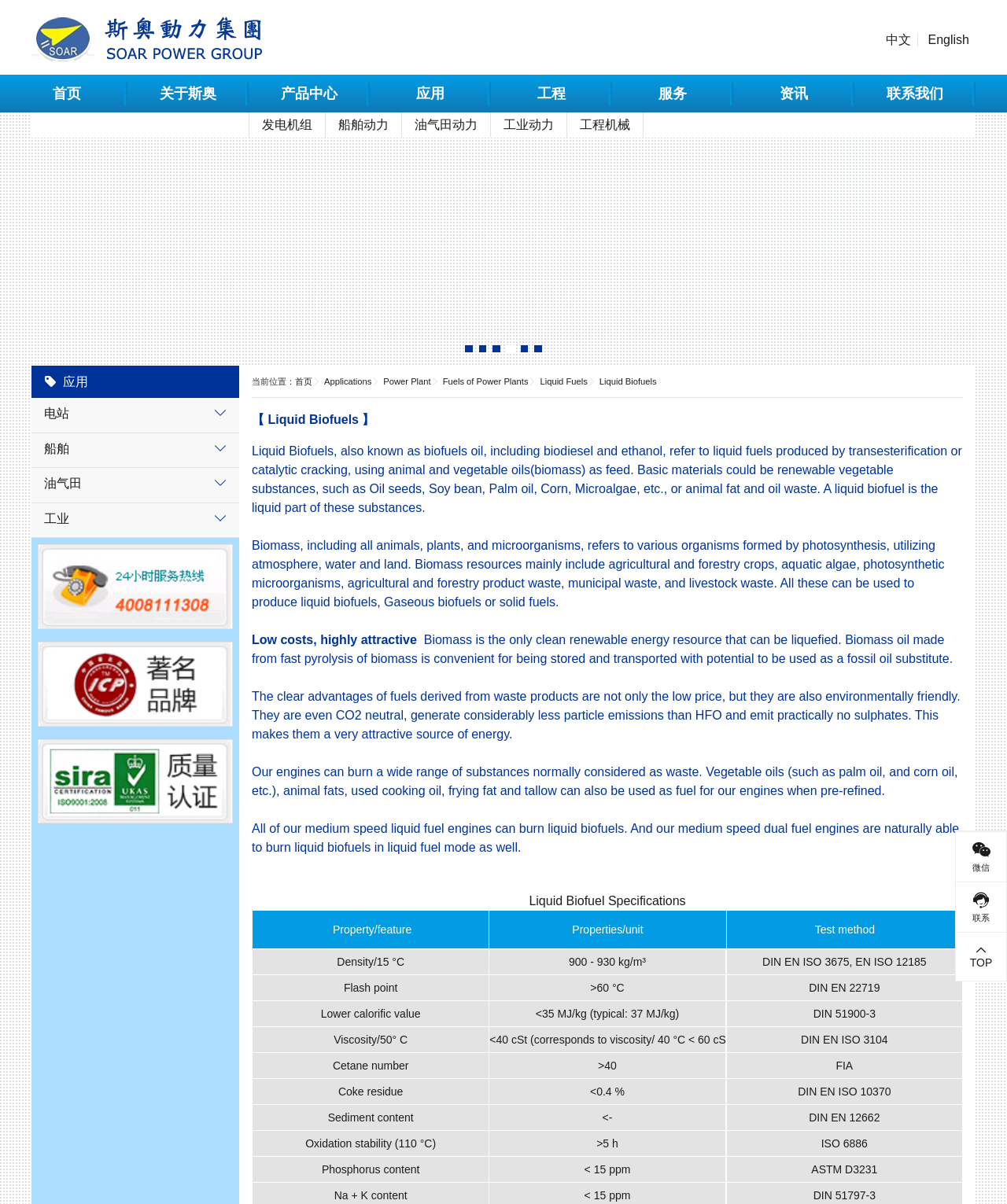Locate the bounding box of the UI element described by: "BOOK YOUR STAY" in the given webpage screenshot.

None